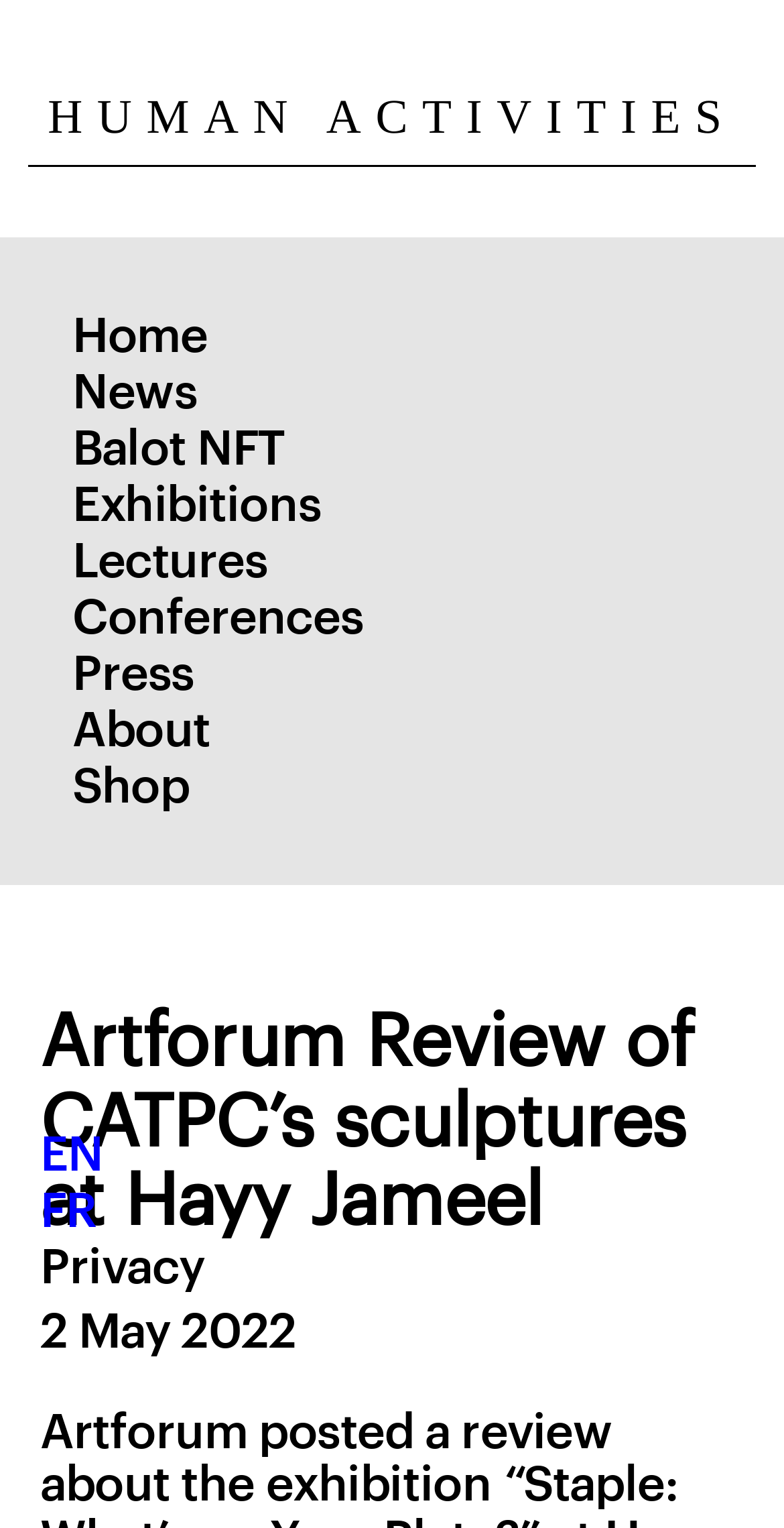How many links are in the top navigation bar?
We need a detailed and meticulous answer to the question.

I counted the links in the top navigation bar, which are 'Home', 'News', 'Balot NFT', 'Exhibitions', 'Lectures', 'Conferences', and 'Press', and found that there are 7 links in total.